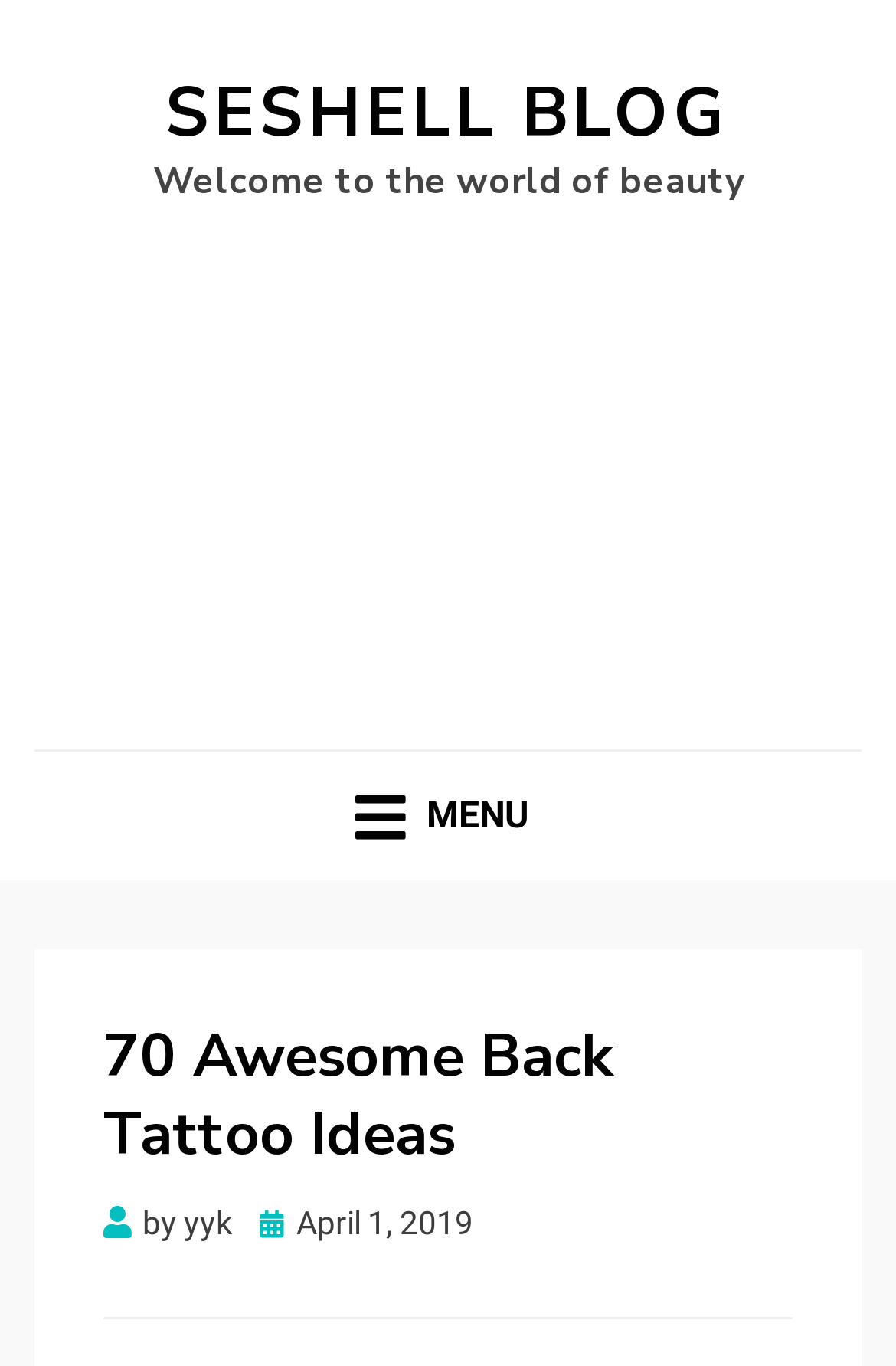Based on the element description aria-label="Advertisement" name="aswift_5" title="Advertisement", identify the bounding box of the UI element in the given webpage screenshot. The coordinates should be in the format (top-left x, top-left y, bottom-right x, bottom-right y) and must be between 0 and 1.

[0.0, 0.218, 1.0, 0.531]